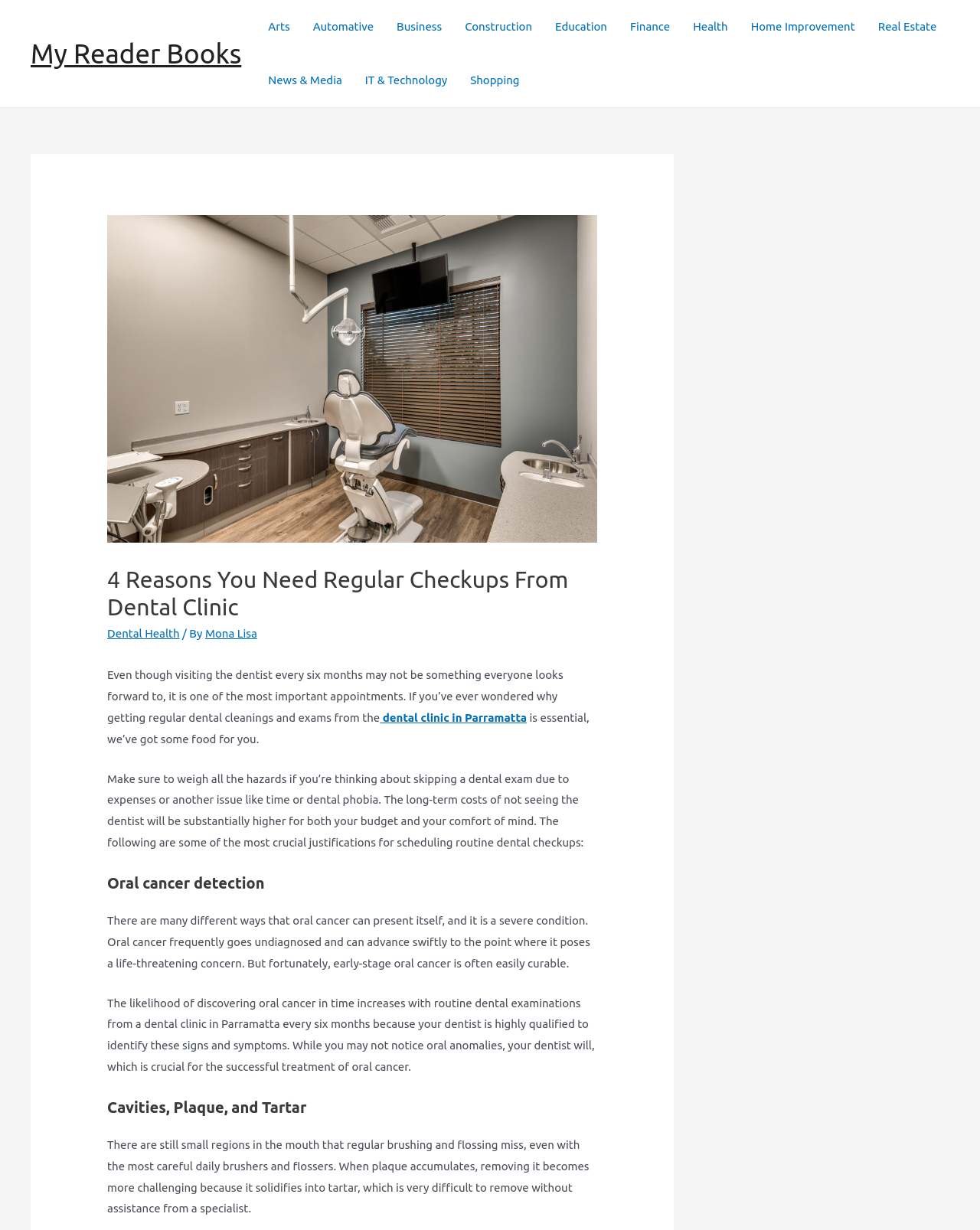Locate and extract the headline of this webpage.

4 Reasons You Need Regular Checkups From Dental Clinic